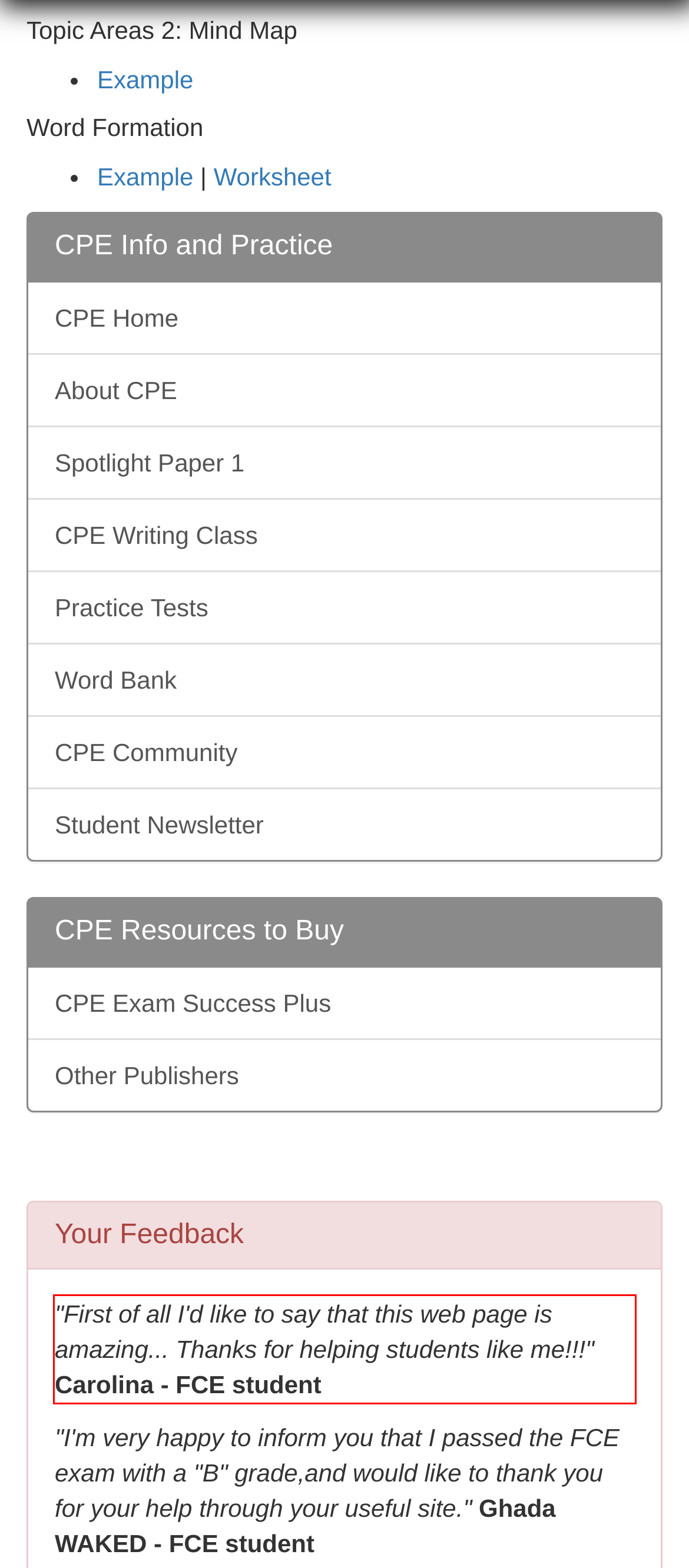View the screenshot of the webpage and identify the UI element surrounded by a red bounding box. Extract the text contained within this red bounding box.

"First of all I'd like to say that this web page is amazing... Thanks for helping students like me!!!" Carolina - FCE student